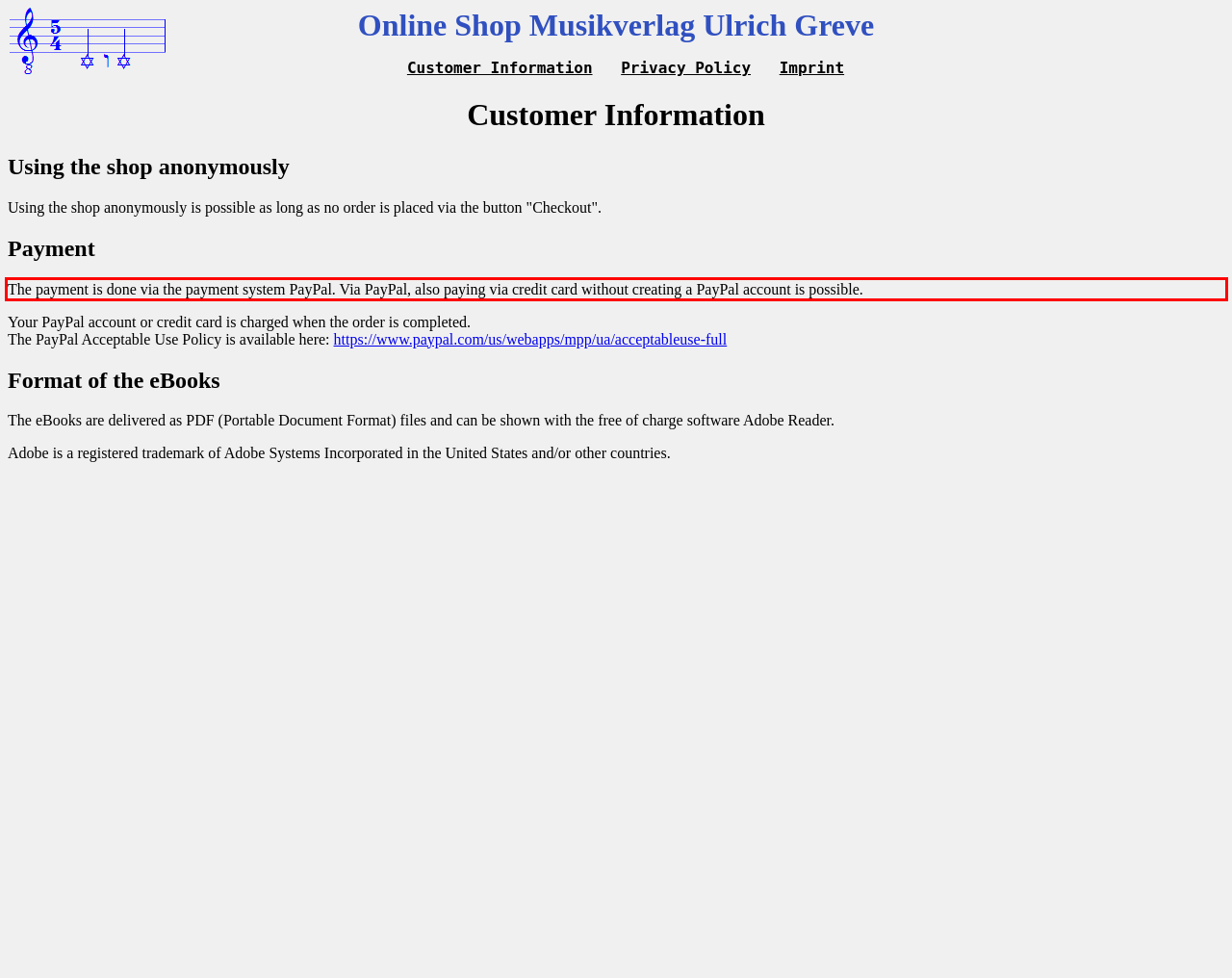You have a webpage screenshot with a red rectangle surrounding a UI element. Extract the text content from within this red bounding box.

The payment is done via the payment system PayPal. Via PayPal, also paying via credit card without creating a PayPal account is possible.